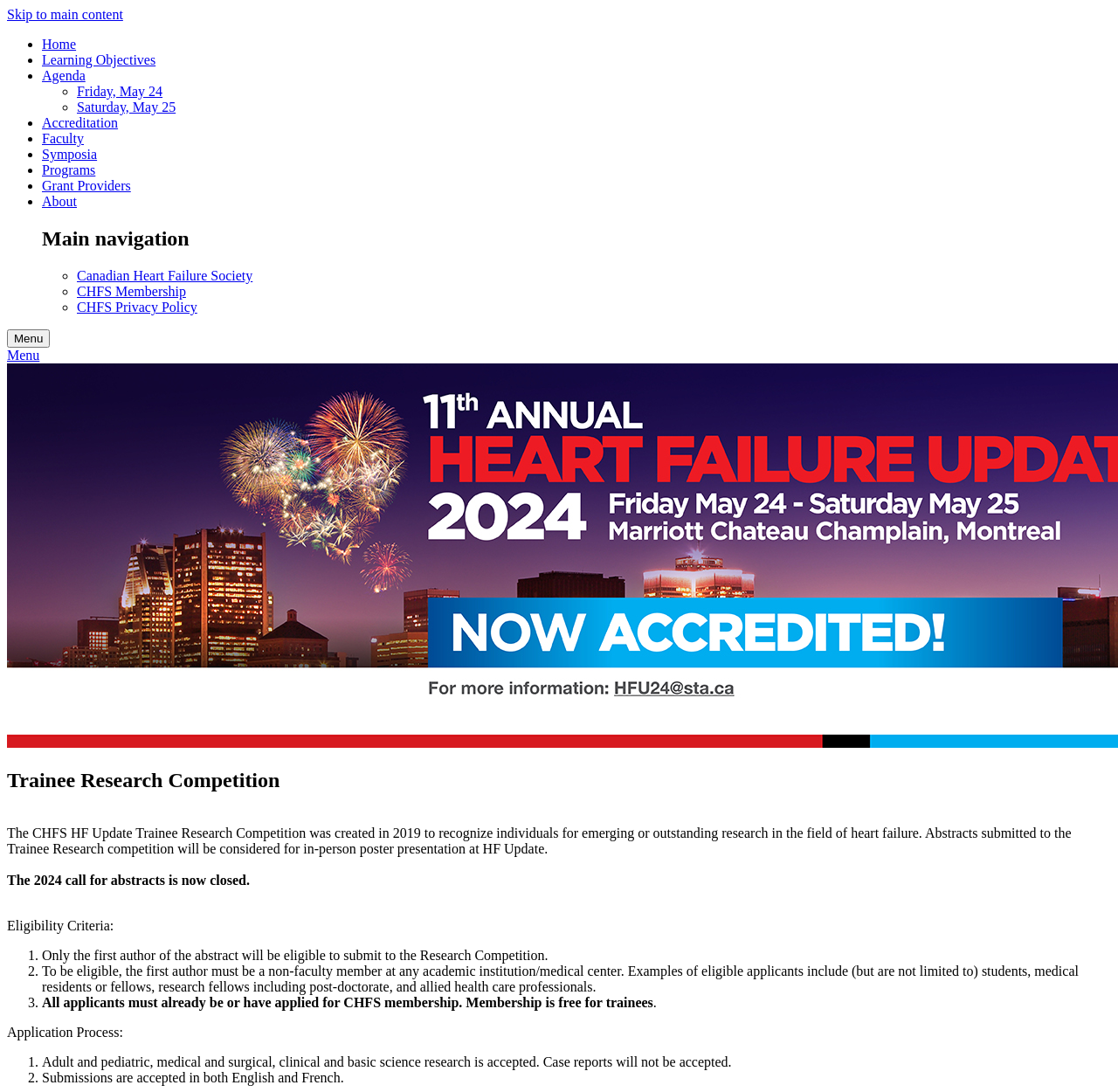Identify the bounding box coordinates for the element you need to click to achieve the following task: "Go to the 'Canadian Heart Failure Society' page". Provide the bounding box coordinates as four float numbers between 0 and 1, in the form [left, top, right, bottom].

[0.069, 0.245, 0.226, 0.259]